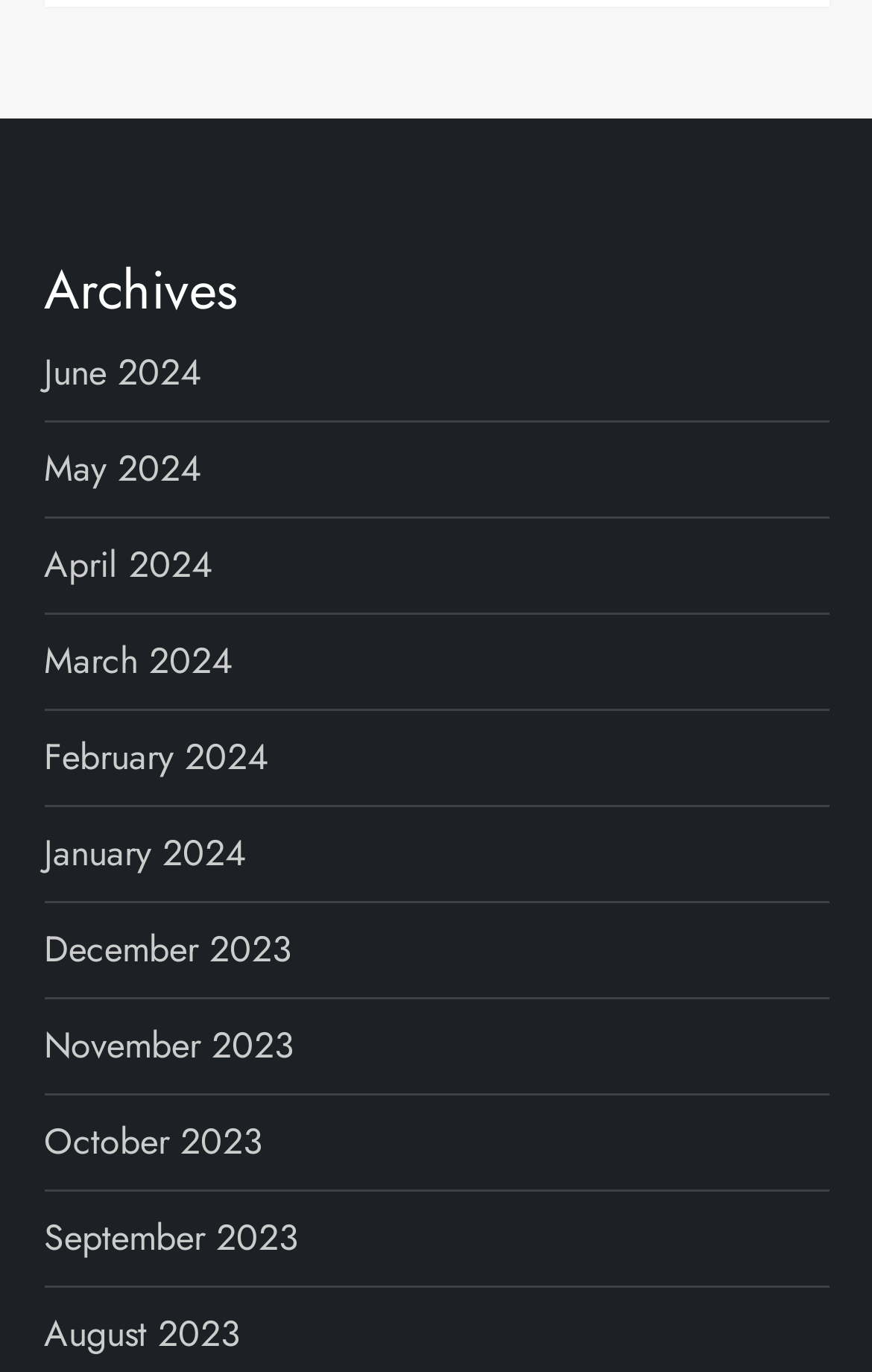Identify the bounding box coordinates of the clickable region required to complete the instruction: "view February 2024 archives". The coordinates should be given as four float numbers within the range of 0 and 1, i.e., [left, top, right, bottom].

[0.05, 0.53, 0.306, 0.575]